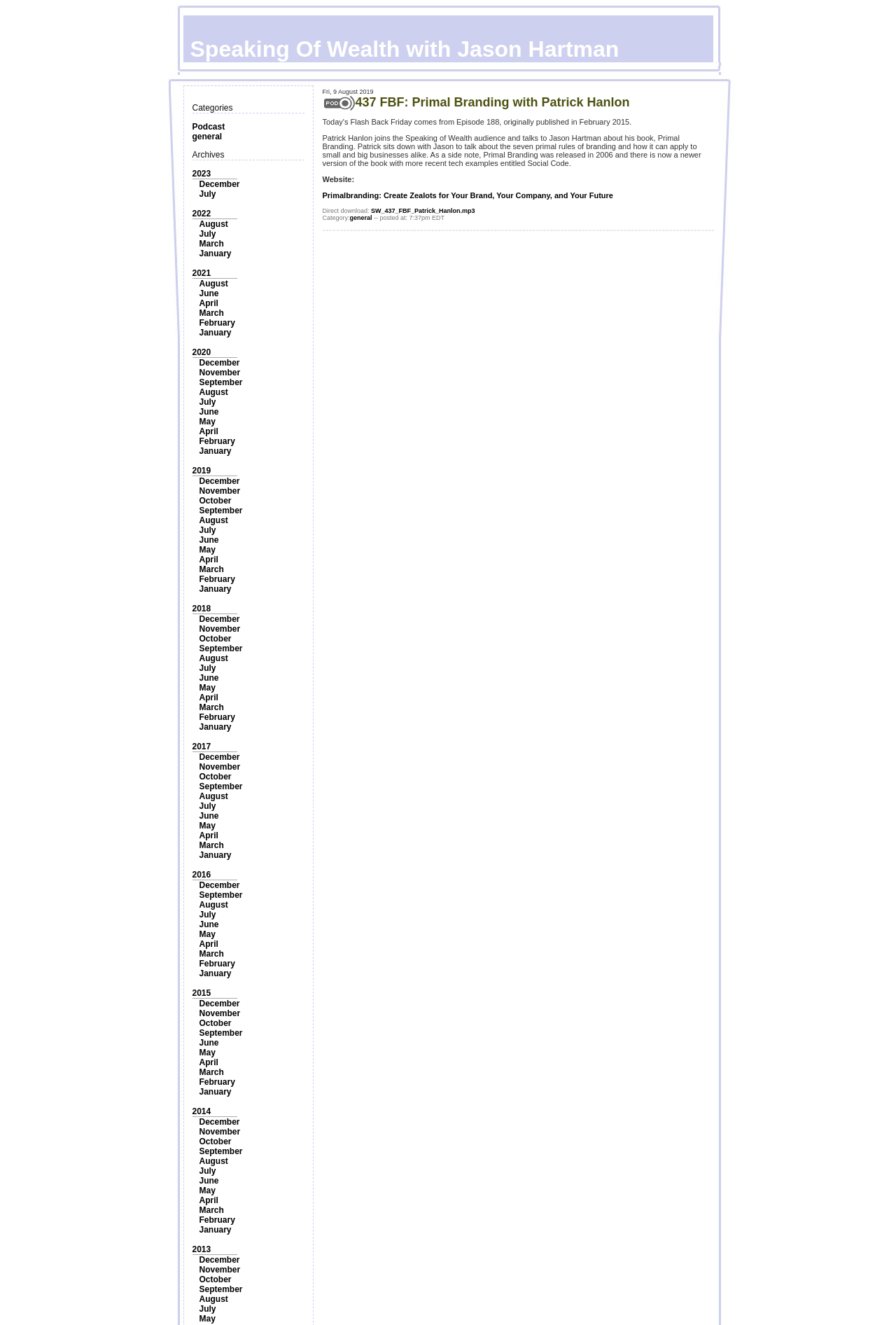Determine the bounding box coordinates of the element that should be clicked to execute the following command: "View archives".

[0.214, 0.113, 0.25, 0.121]